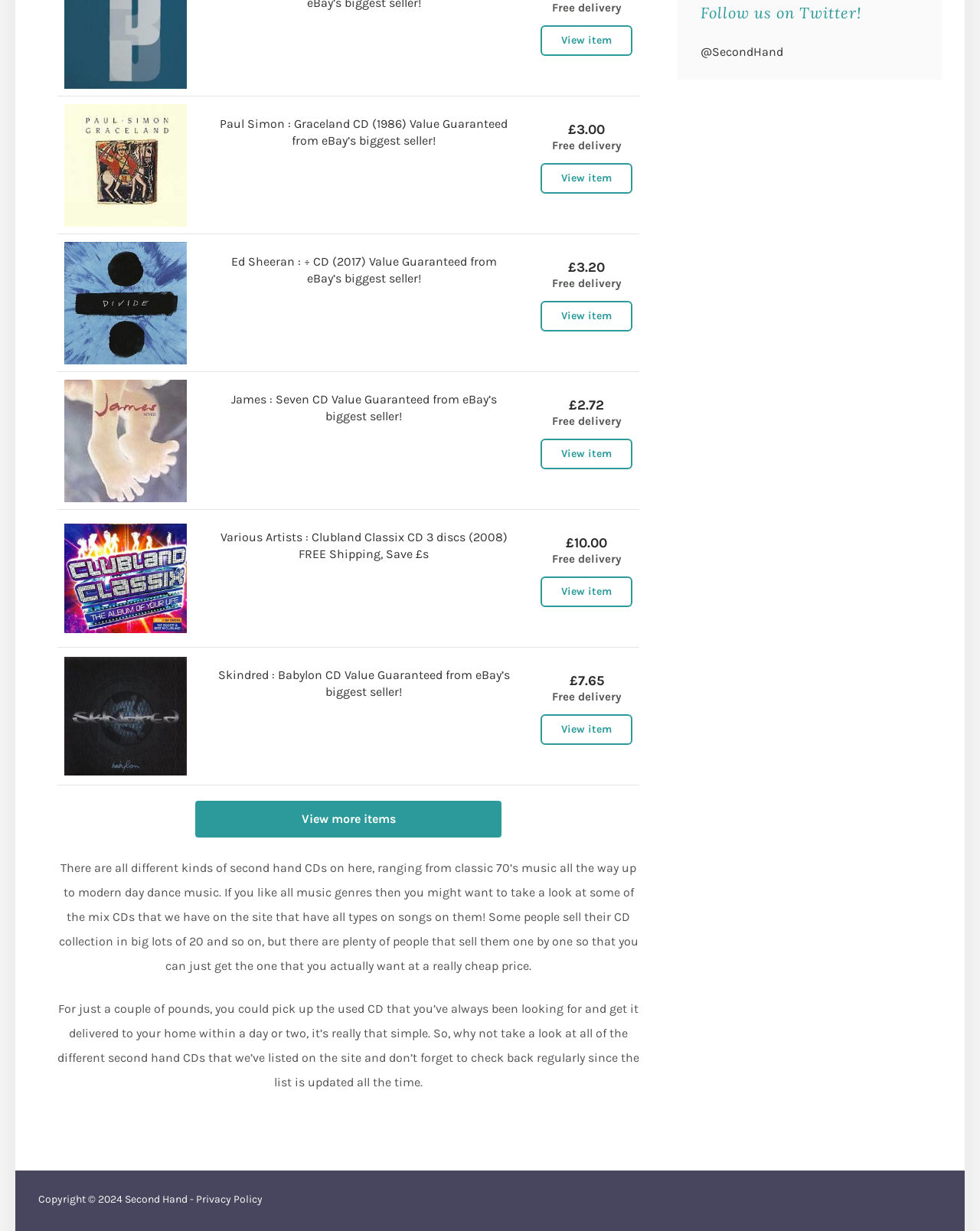Provide the bounding box coordinates of the HTML element described as: "Privacy Policy". The bounding box coordinates should be four float numbers between 0 and 1, i.e., [left, top, right, bottom].

[0.2, 0.969, 0.268, 0.979]